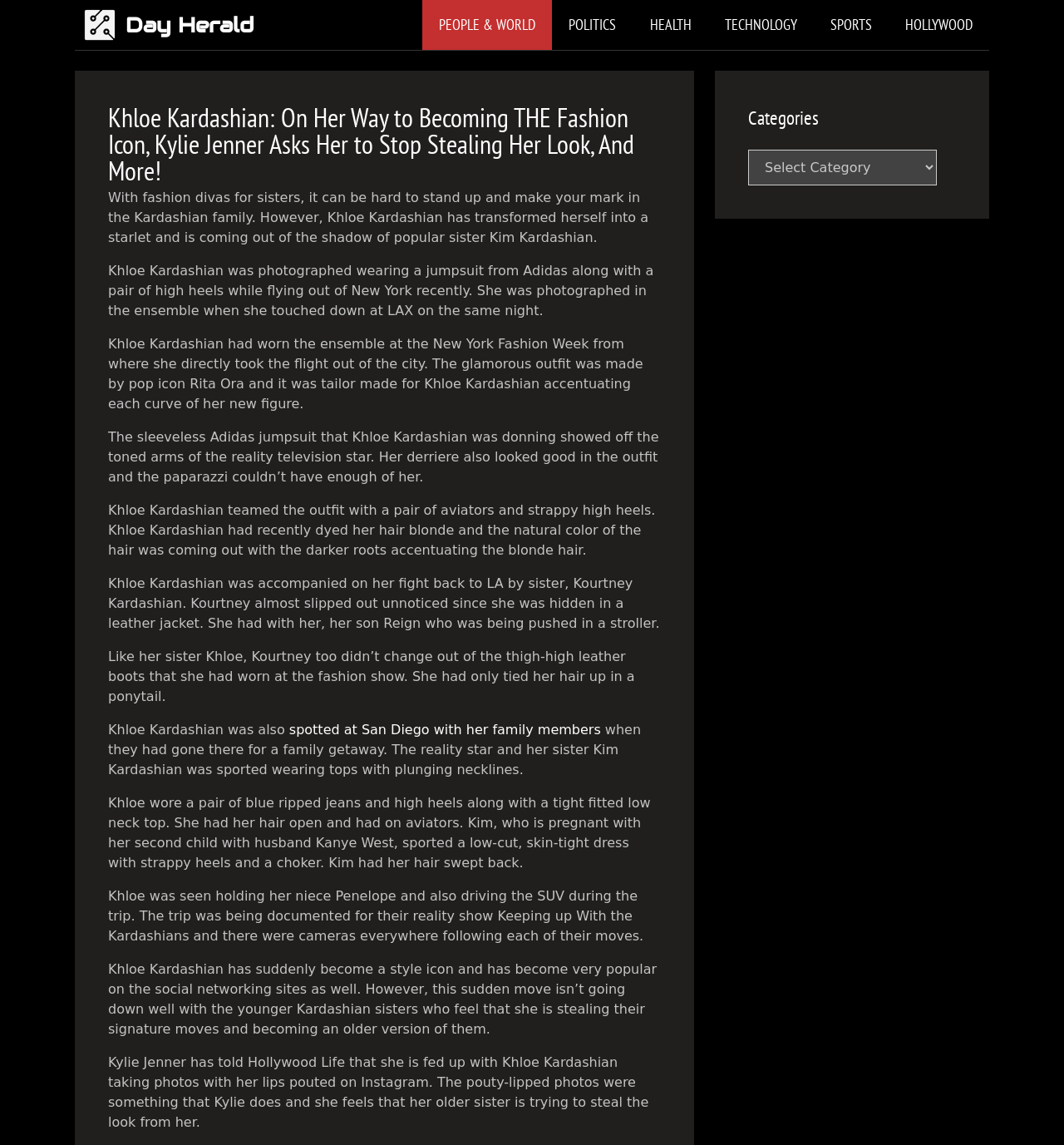Identify the bounding box coordinates of the section that should be clicked to achieve the task described: "Read more about Khloe Kardashian's fashion style".

[0.102, 0.091, 0.621, 0.16]